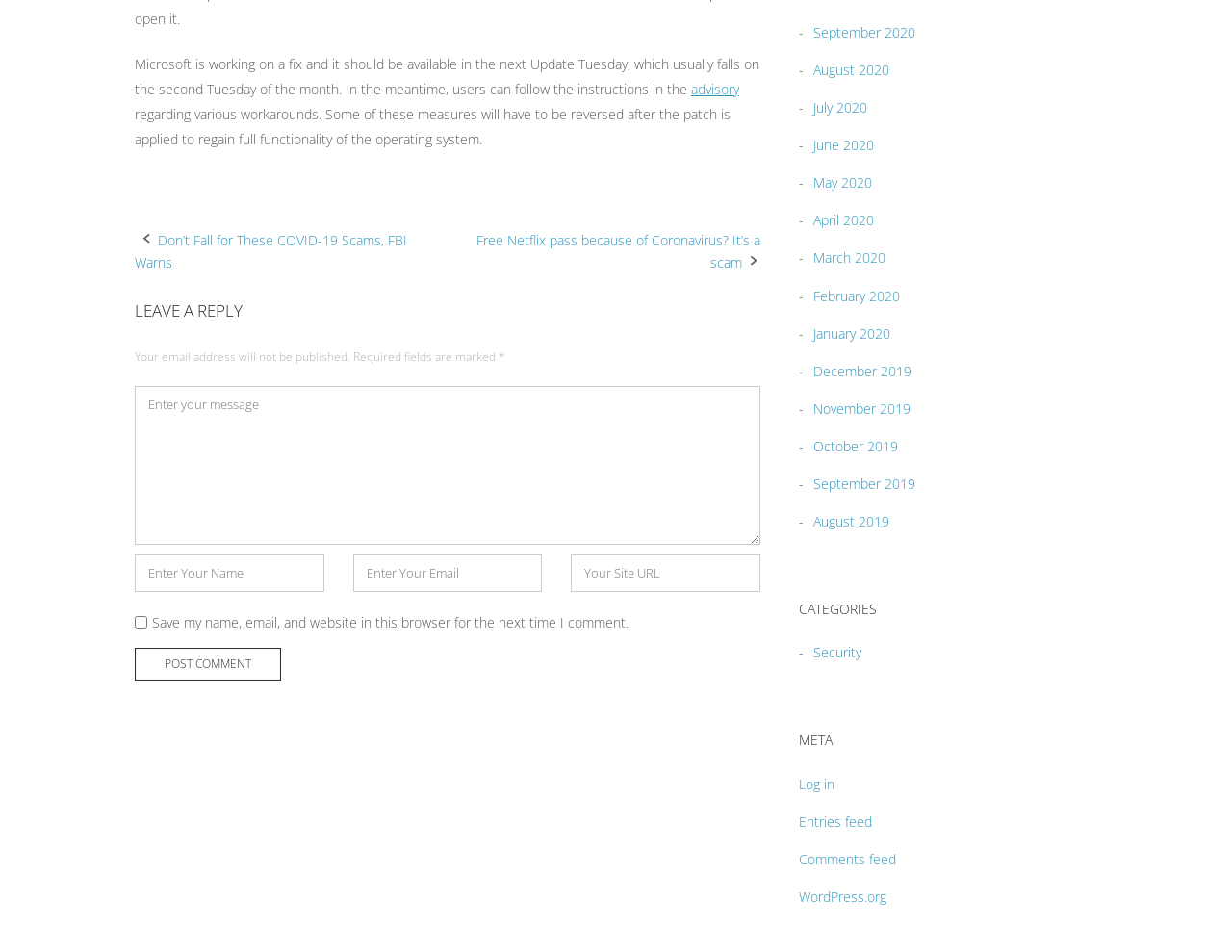Please mark the clickable region by giving the bounding box coordinates needed to complete this instruction: "Click the 'Post Comment' button".

[0.109, 0.68, 0.228, 0.715]